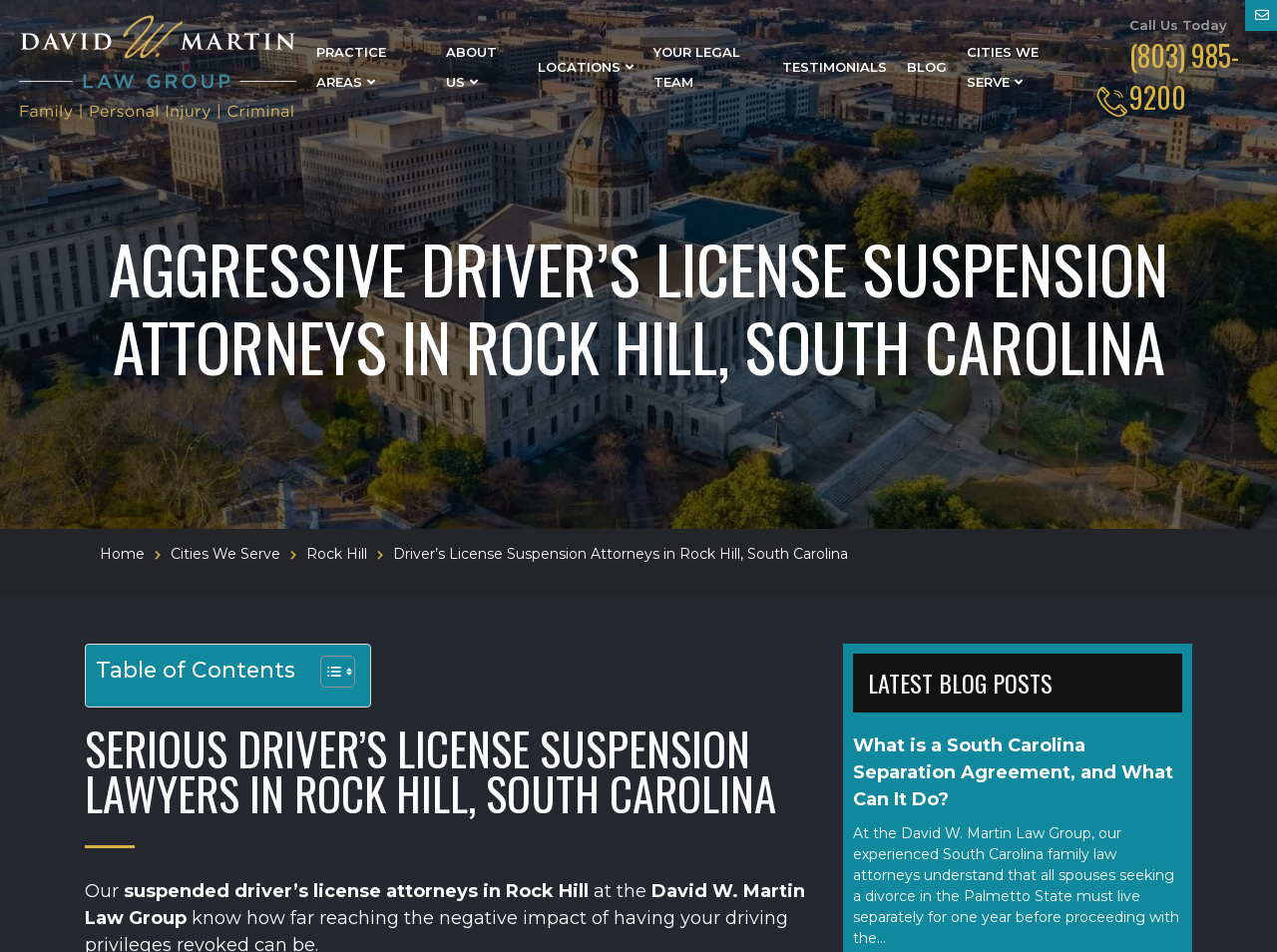Please find the bounding box coordinates of the element's region to be clicked to carry out this instruction: "Toggle the table of content".

[0.239, 0.688, 0.274, 0.732]